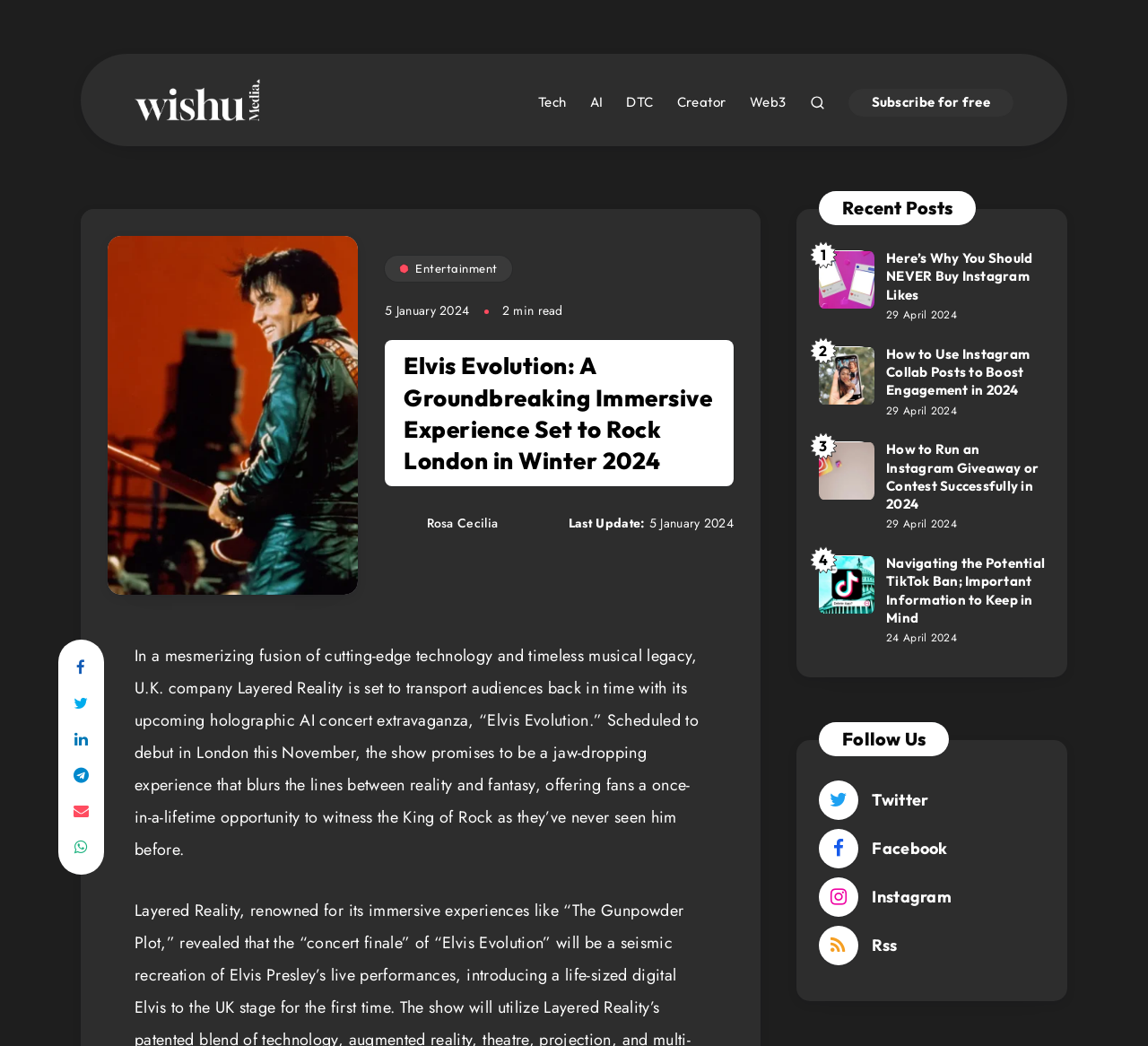Identify the bounding box coordinates of the section to be clicked to complete the task described by the following instruction: "Follow on Twitter". The coordinates should be four float numbers between 0 and 1, formatted as [left, top, right, bottom].

[0.713, 0.746, 0.91, 0.784]